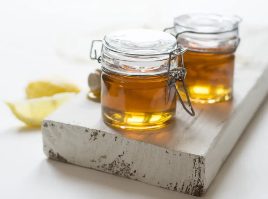Present a detailed portrayal of the image.

The image captures two jars filled with a golden liquid, likely a natural remedy or a homemade infusion, resting atop a rustic wooden board. The jars, equipped with metal clasps, exude a sense of artisanal charm and are accompanied by hints of natural decor, such as lemon slices in the background. This presentation suggests a focus on health and wellness, aligning with themes often explored in discussions around natural remedies and dietary practices, including those beneficial in a keto lifestyle. The warm tones of the liquid contrast beautifully with the light wood, creating an inviting and wholesome aesthetic that encourages exploration of healthier culinary options.